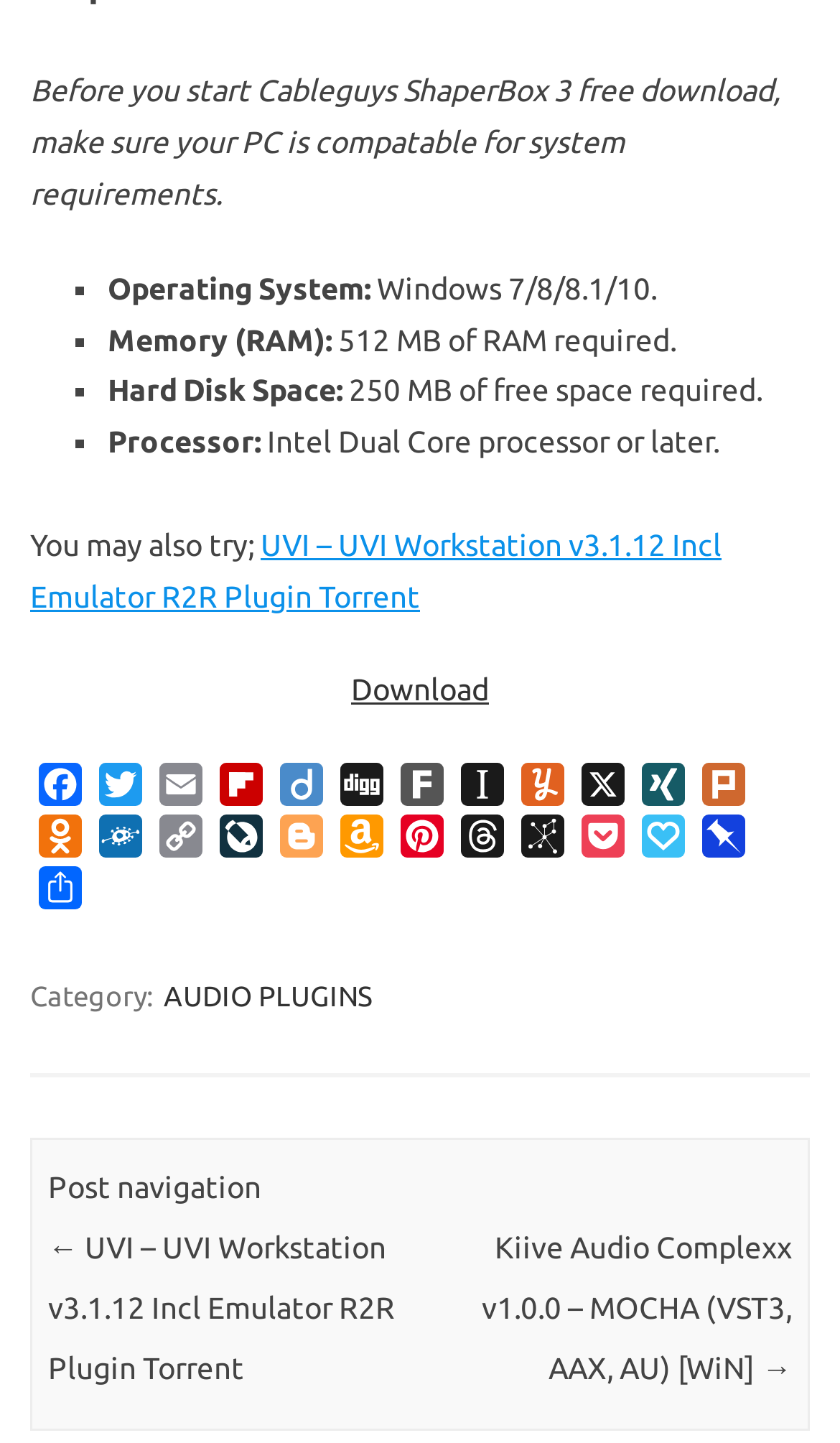Please answer the following question using a single word or phrase: 
What is the previous post linked to?

UVI – UVI Workstation v3.1.12 Incl Emulator R2R Plugin Torrent